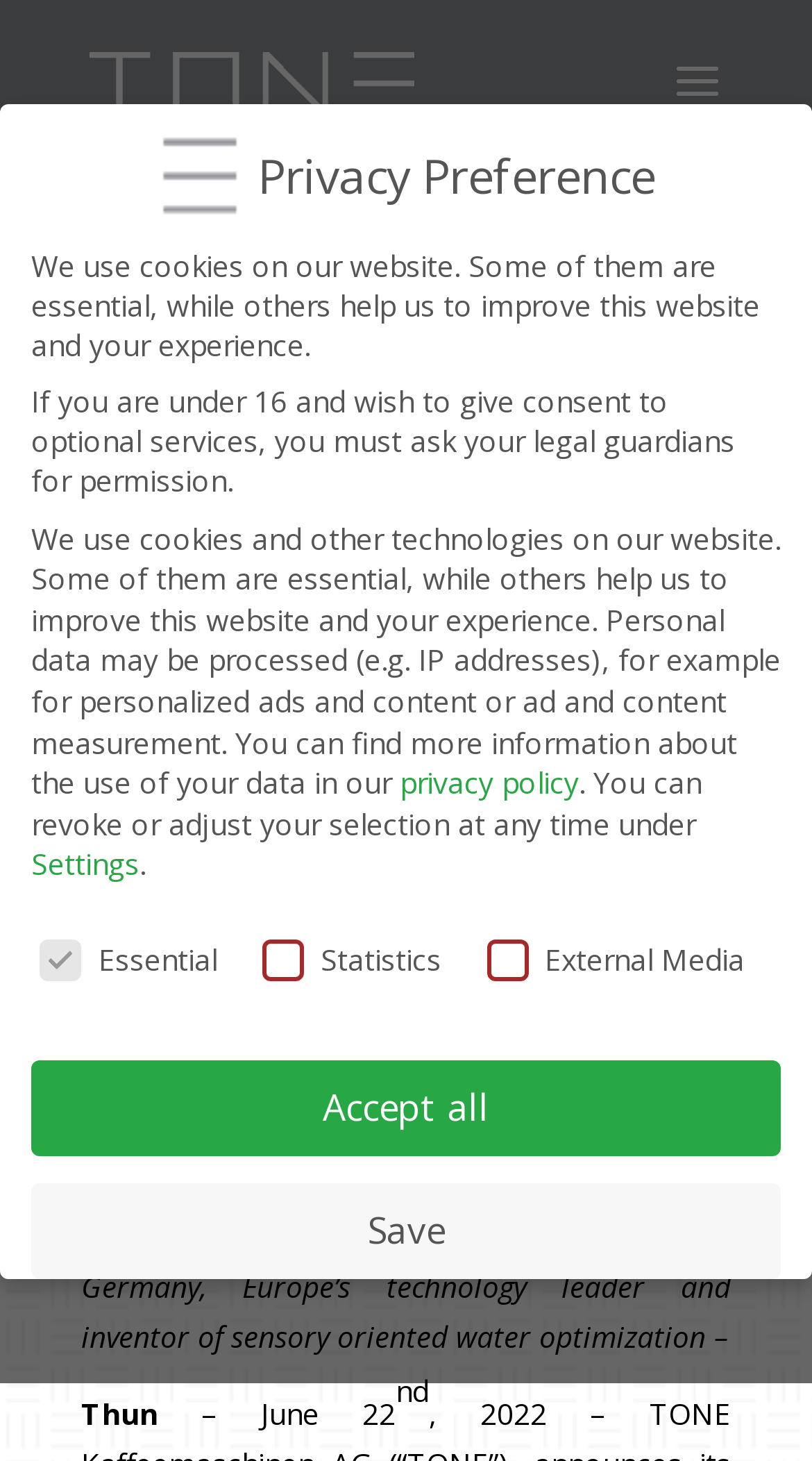Please indicate the bounding box coordinates for the clickable area to complete the following task: "Click the Settings button". The coordinates should be specified as four float numbers between 0 and 1, i.e., [left, top, right, bottom].

[0.038, 0.578, 0.172, 0.605]